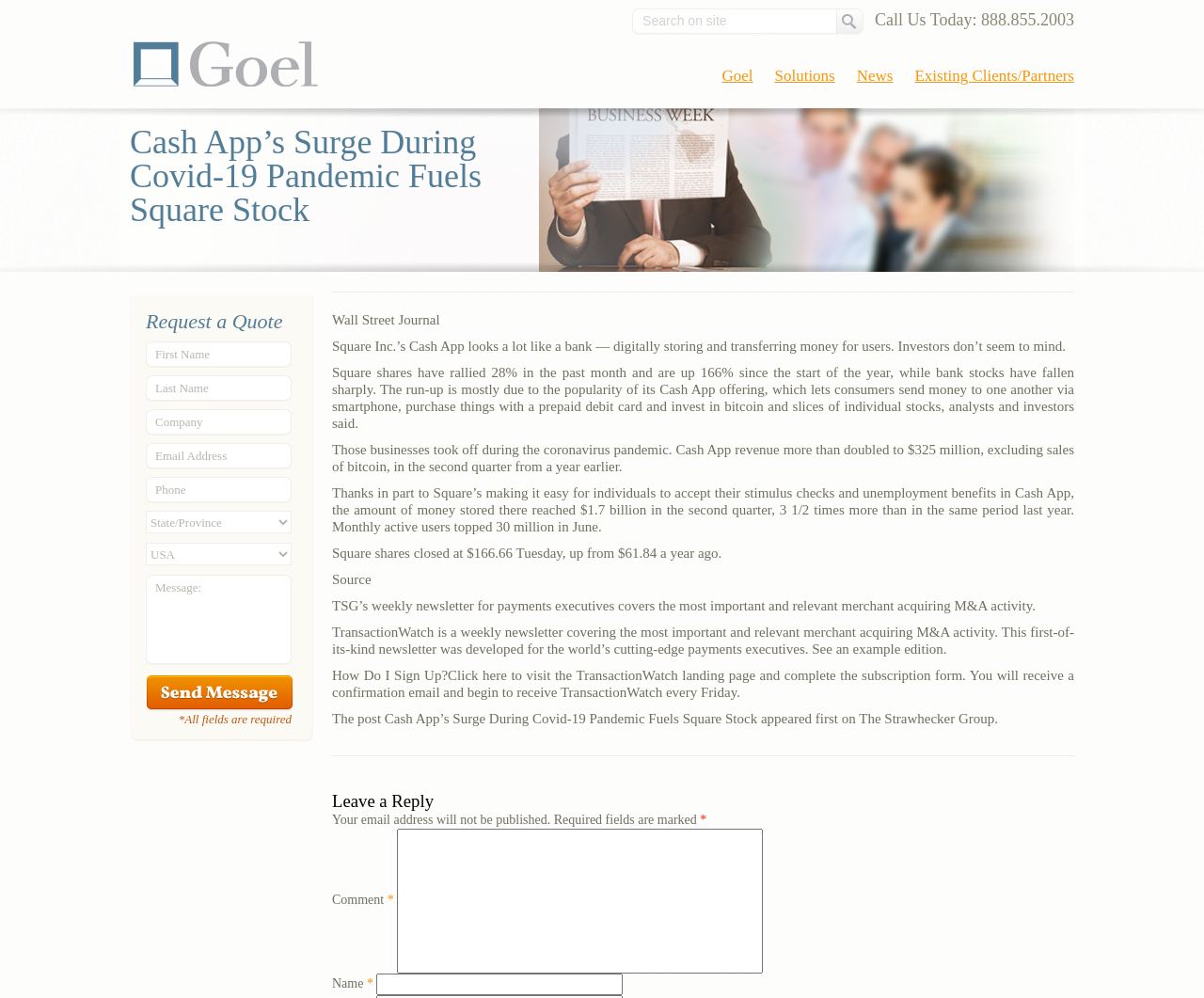What is the topic of the article?
Refer to the image and respond with a one-word or short-phrase answer.

Cash App's surge during Covid-19 pandemic